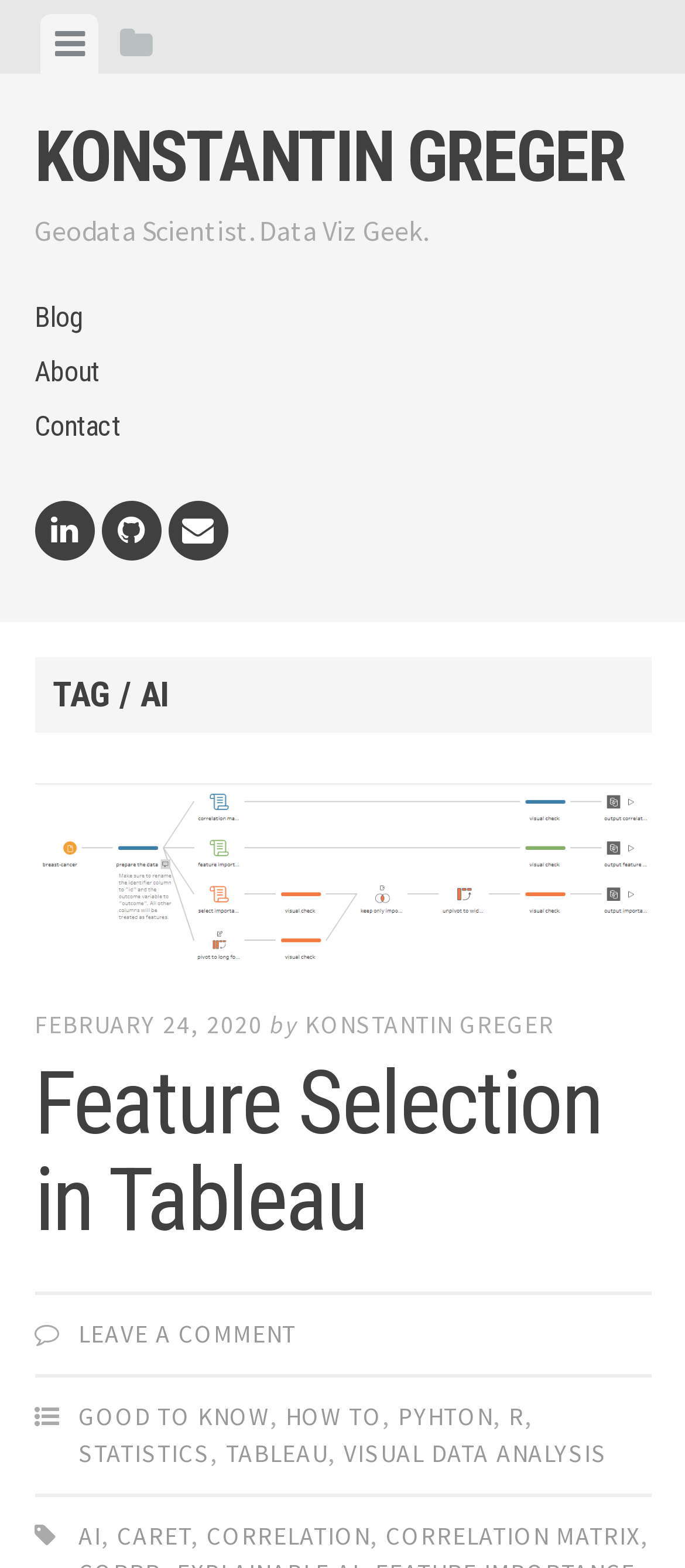Identify the bounding box coordinates of the element that should be clicked to fulfill this task: "Check LinkedIn profile". The coordinates should be provided as four float numbers between 0 and 1, i.e., [left, top, right, bottom].

[0.05, 0.319, 0.137, 0.358]